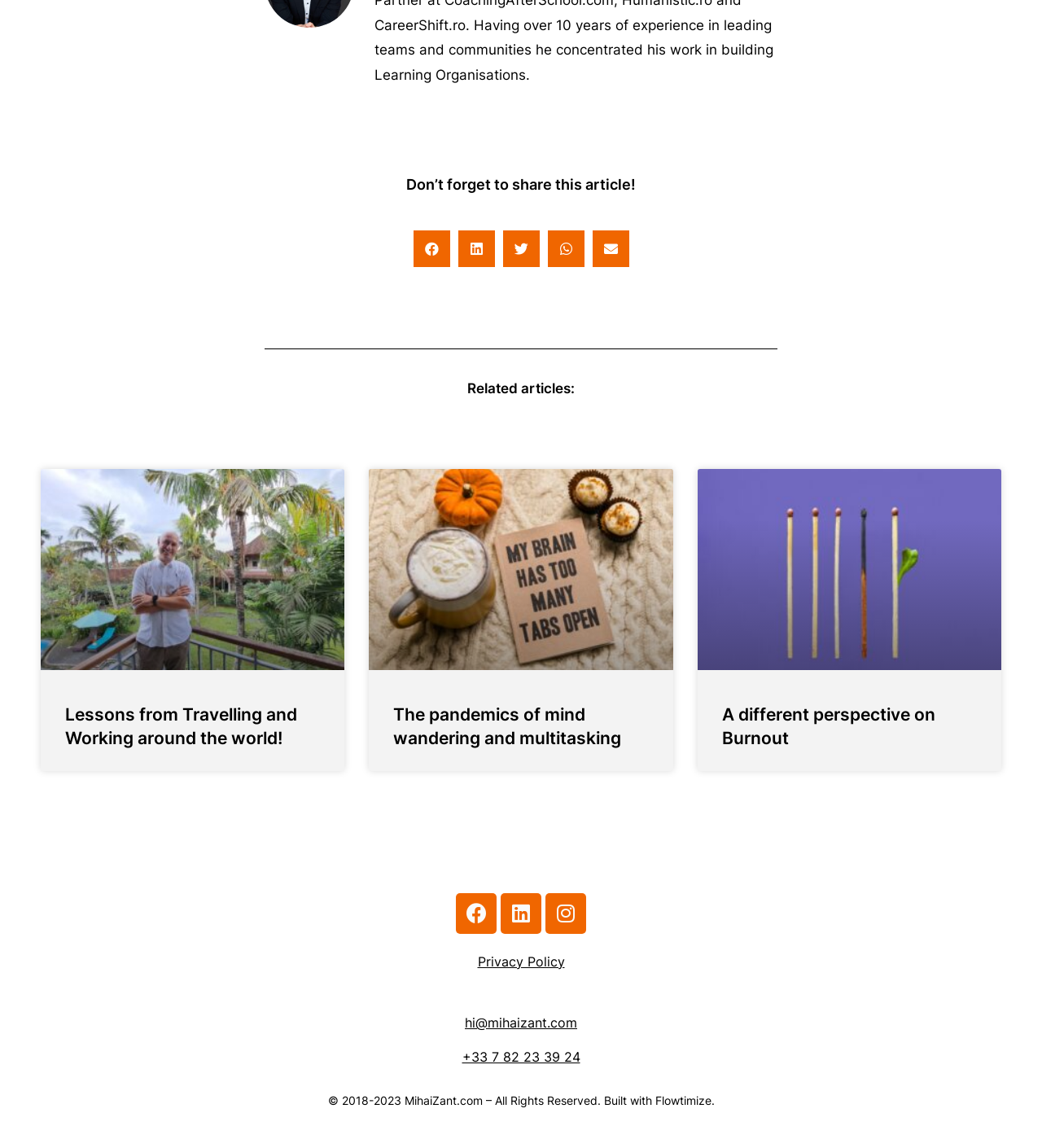Extract the bounding box coordinates for the HTML element that matches this description: "Privacy Policy". The coordinates should be four float numbers between 0 and 1, i.e., [left, top, right, bottom].

[0.458, 0.83, 0.542, 0.844]